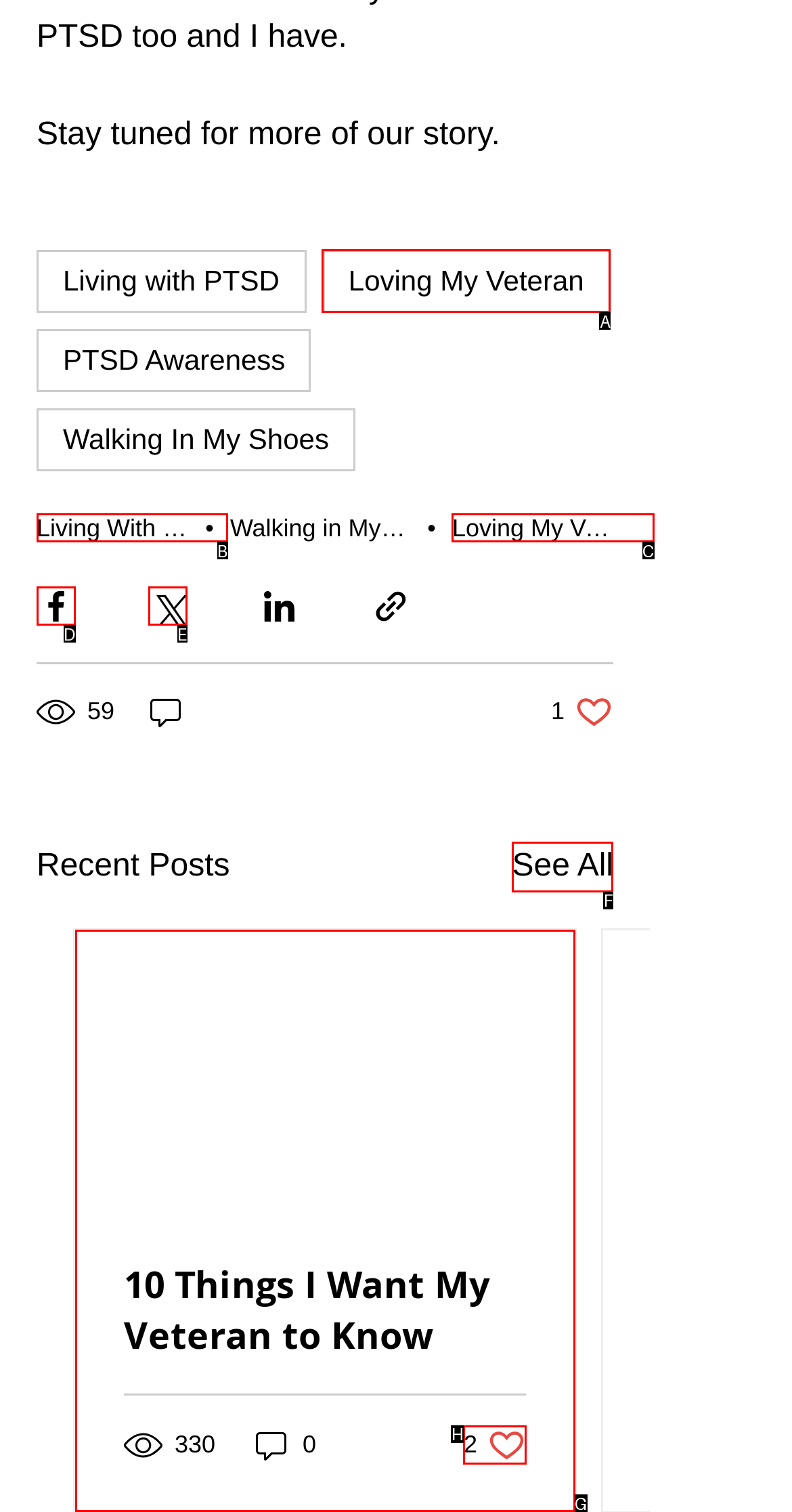Determine the appropriate lettered choice for the task: Click on the 'See All' link. Reply with the correct letter.

F